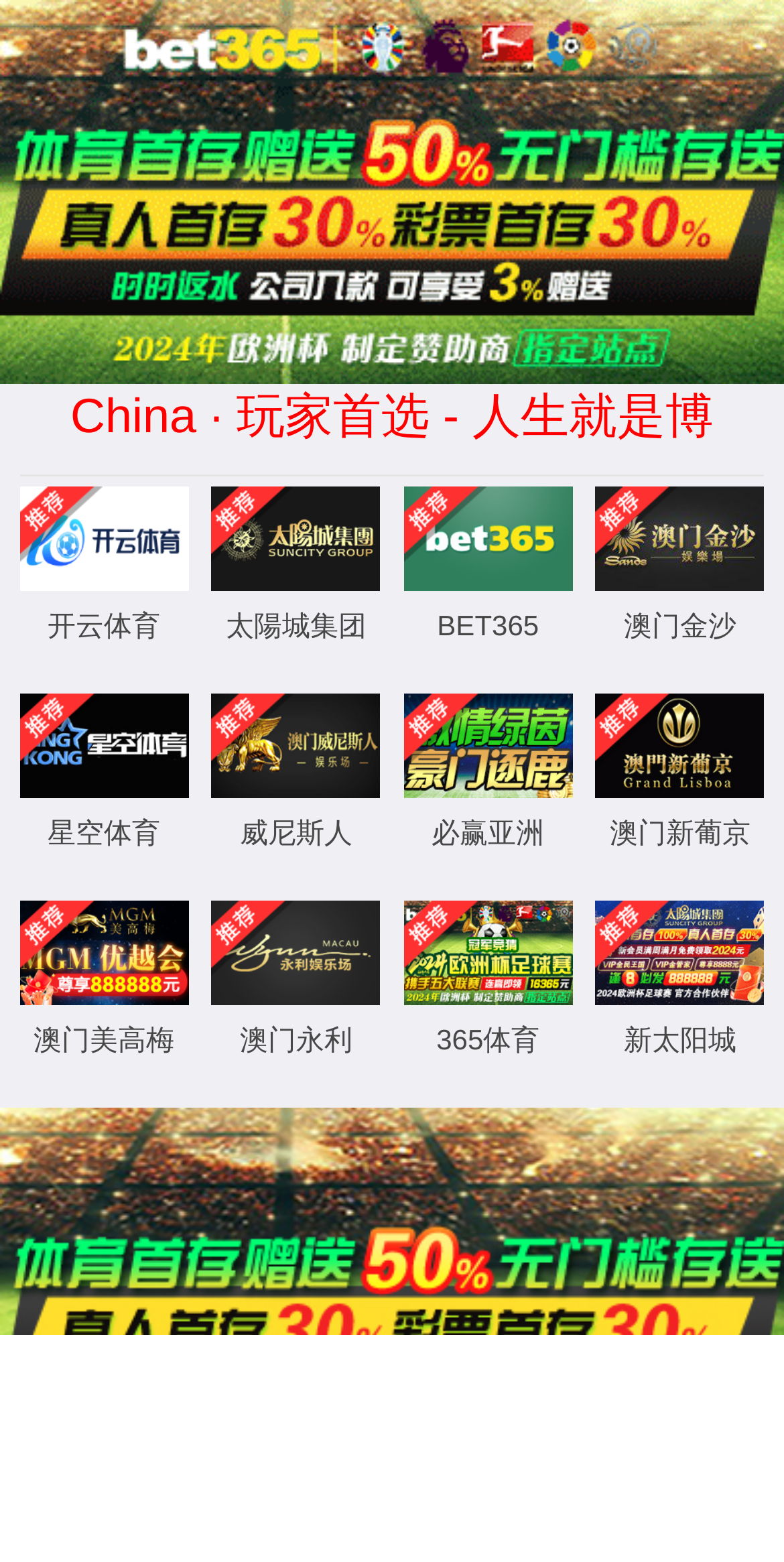What is the theme of the website?
Answer the question based on the image using a single word or a brief phrase.

Sports